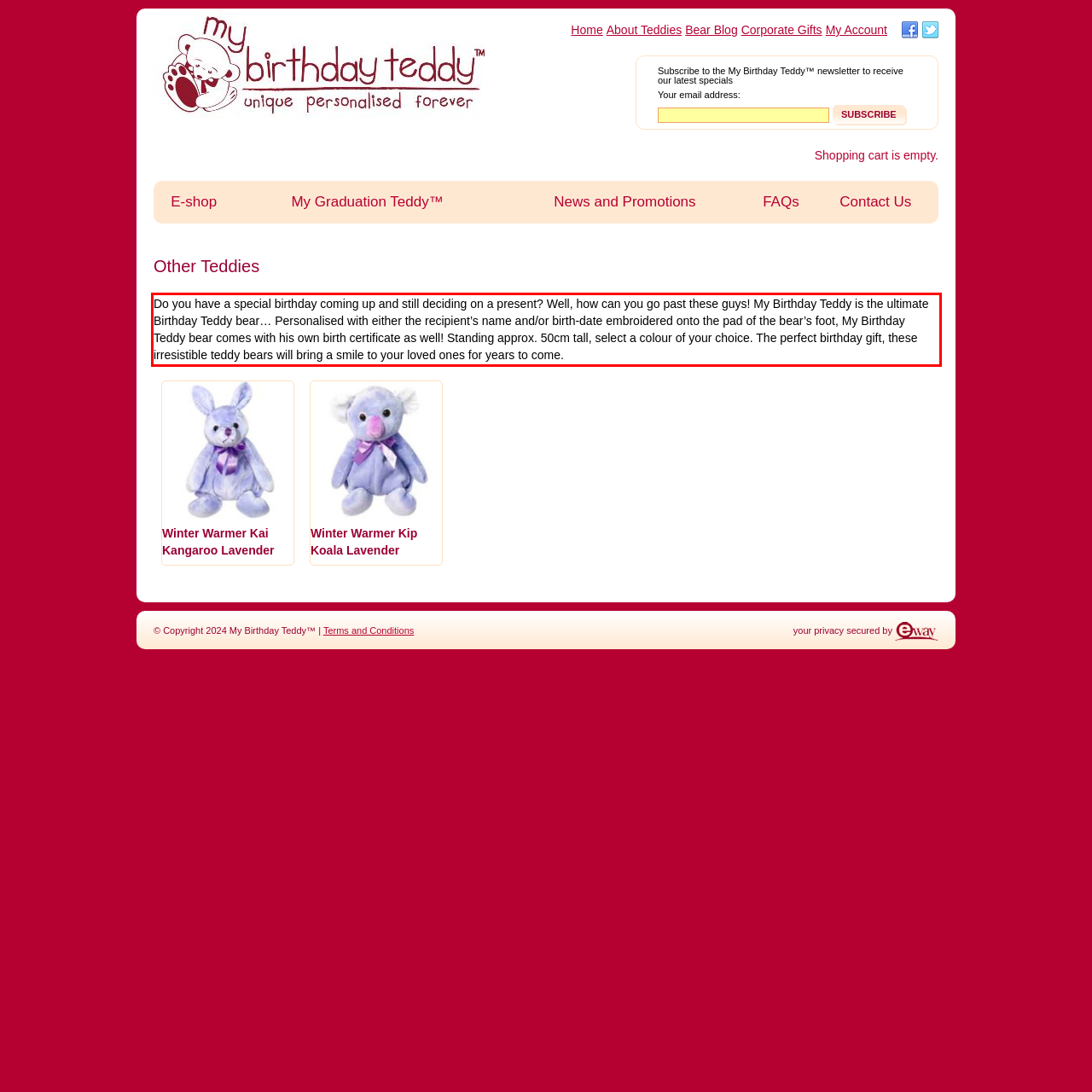Please perform OCR on the UI element surrounded by the red bounding box in the given webpage screenshot and extract its text content.

Do you have a special birthday coming up and still deciding on a present? Well, how can you go past these guys! My Birthday Teddy is the ultimate Birthday Teddy bear… Personalised with either the recipient’s name and/or birth-date embroidered onto the pad of the bear’s foot, My Birthday Teddy bear comes with his own birth certificate as well! Standing approx. 50cm tall, select a colour of your choice. The perfect birthday gift, these irresistible teddy bears will bring a smile to your loved ones for years to come.